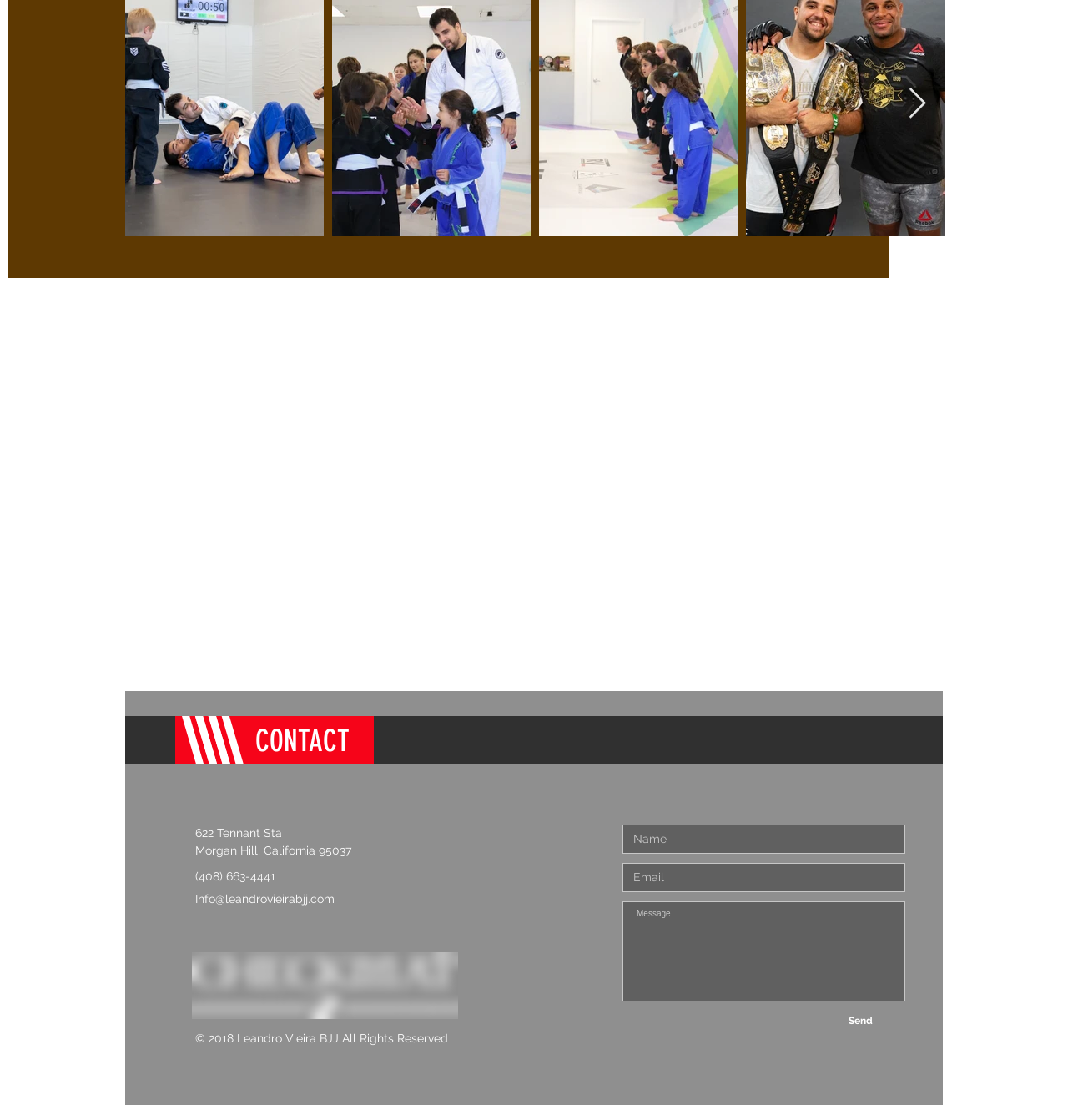Identify the bounding box of the HTML element described as: "All decked out".

None